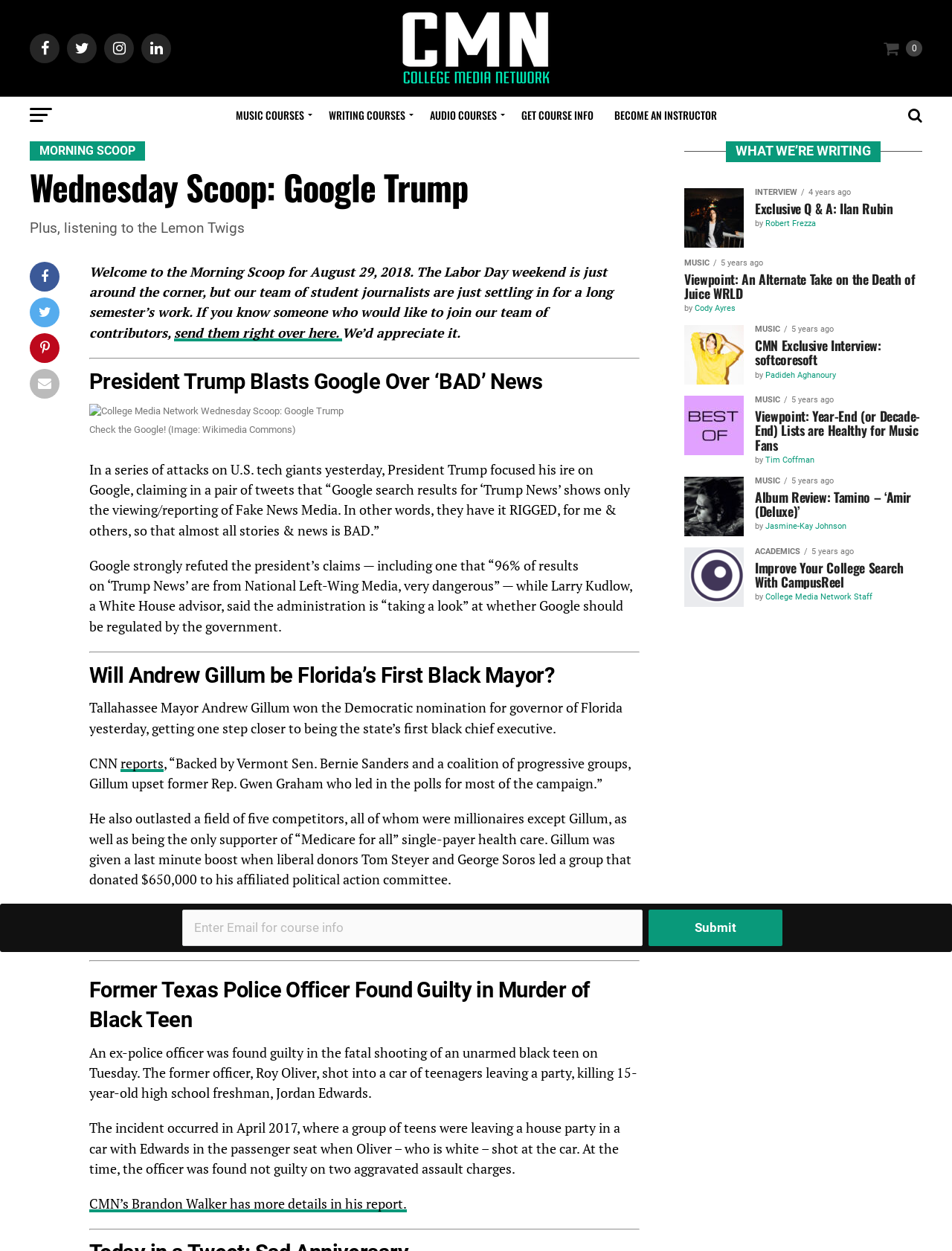Extract the top-level heading from the webpage and provide its text.

Wednesday Scoop: Google Trump